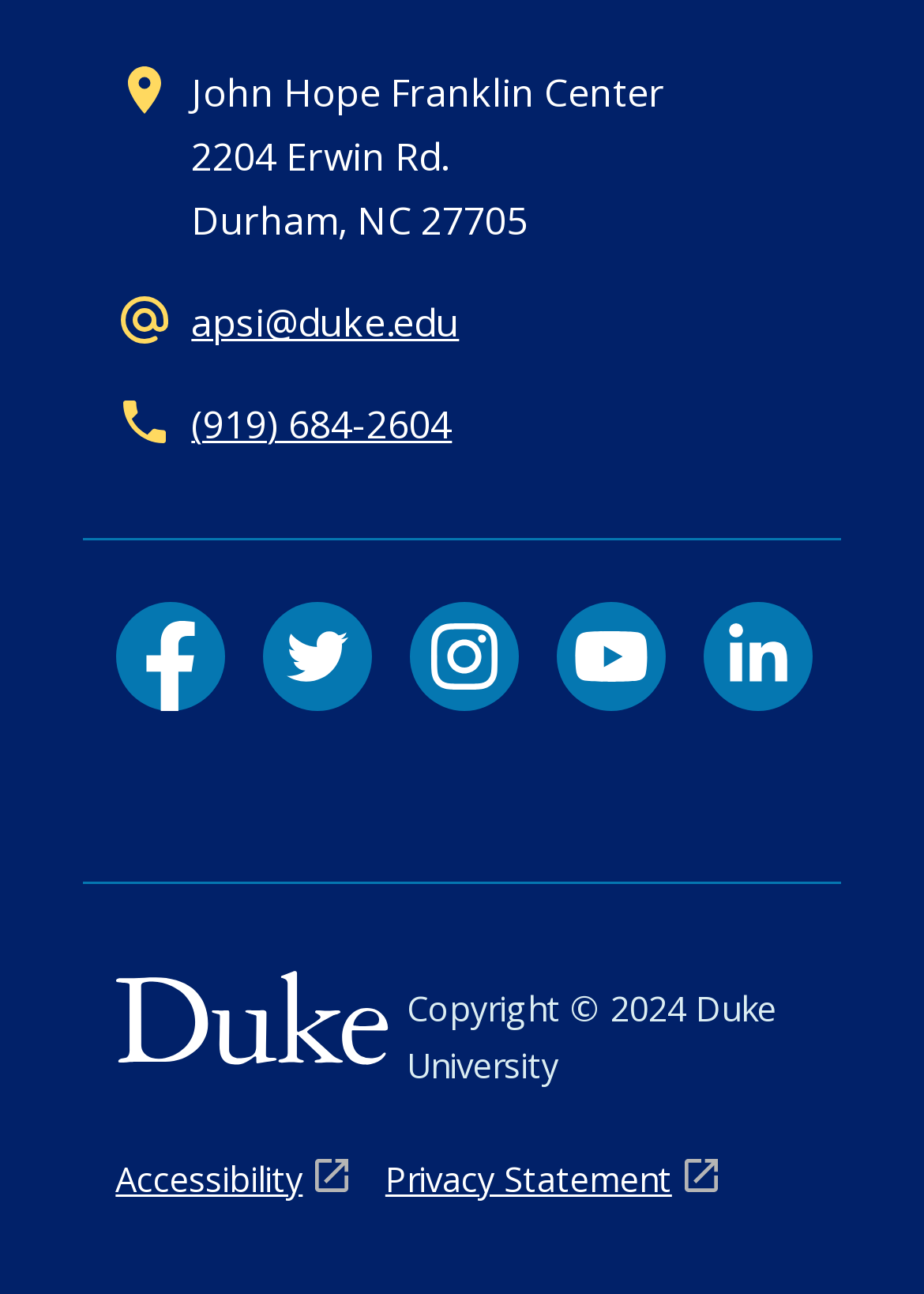Identify the bounding box coordinates of the clickable region necessary to fulfill the following instruction: "check the Accessibility page". The bounding box coordinates should be four float numbers between 0 and 1, i.e., [left, top, right, bottom].

[0.125, 0.89, 0.376, 0.935]